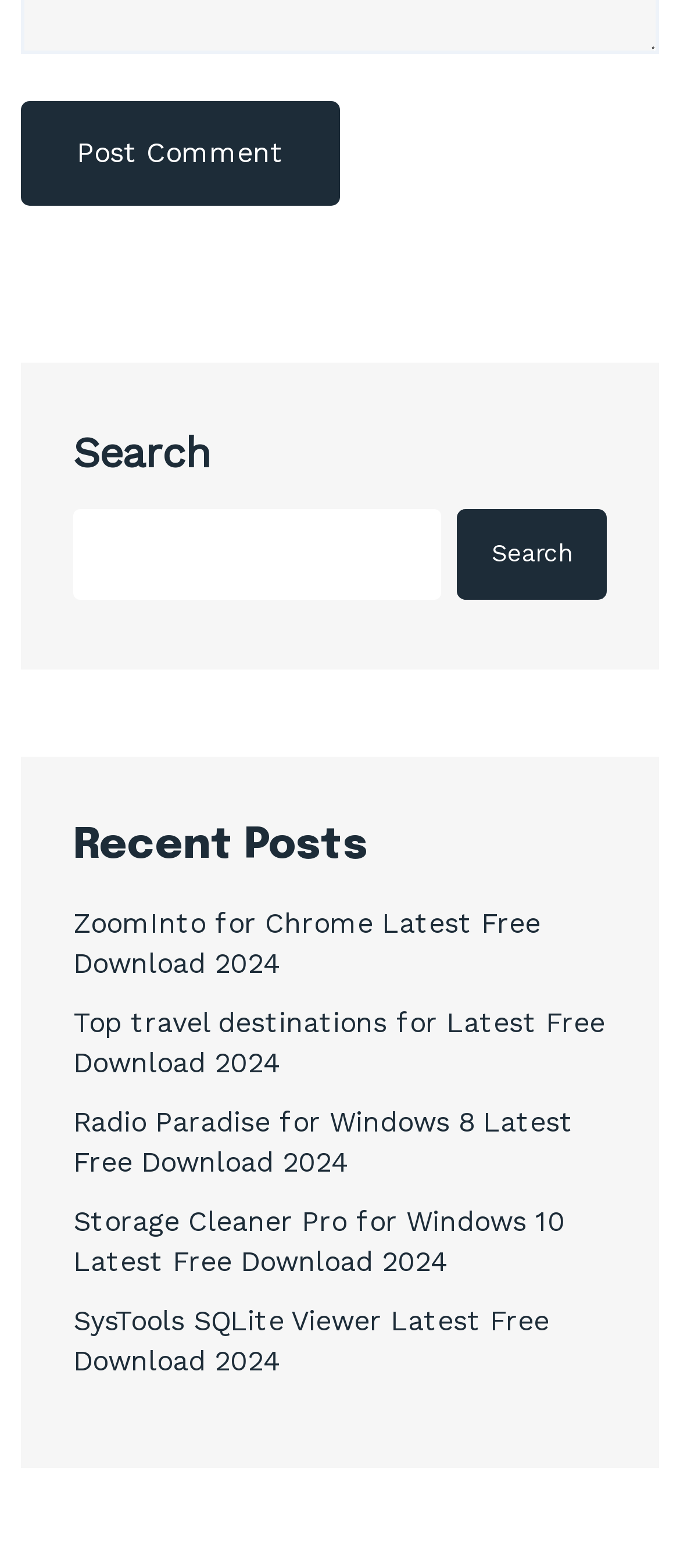Refer to the image and provide a thorough answer to this question:
What is the purpose of the button at the top?

The button at the top has the text 'Post Comment', which suggests that it is used to submit a comment or a post on the website.